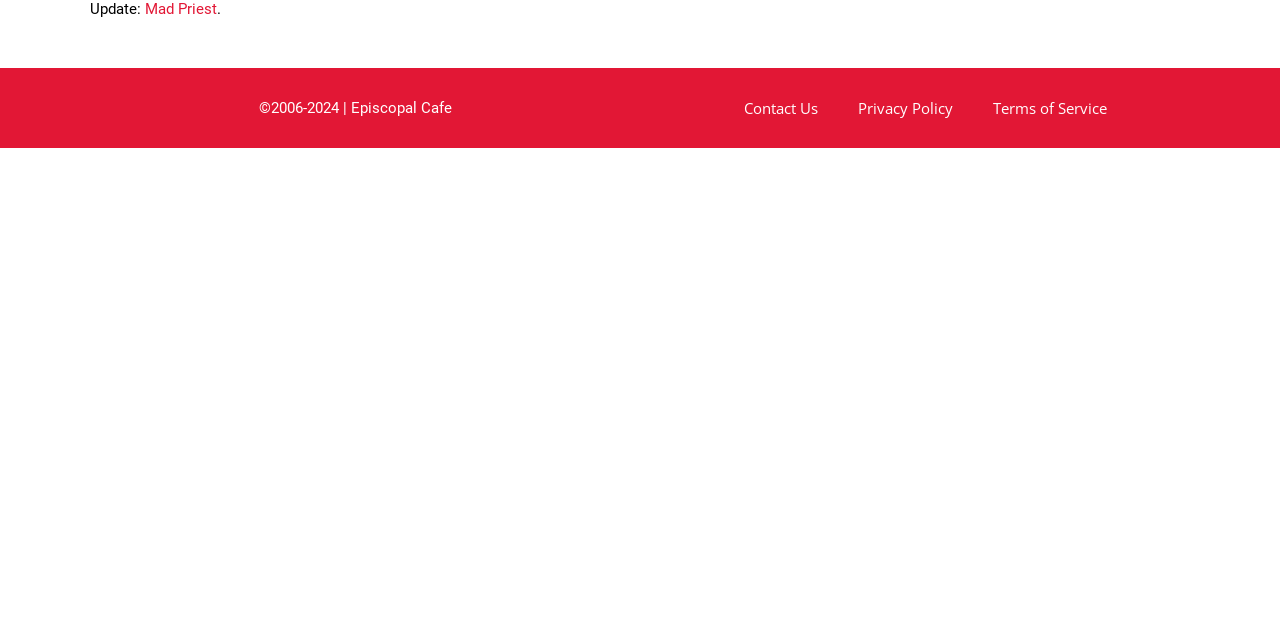Determine the bounding box for the UI element that matches this description: "Terms of Service".

[0.76, 0.133, 0.88, 0.205]